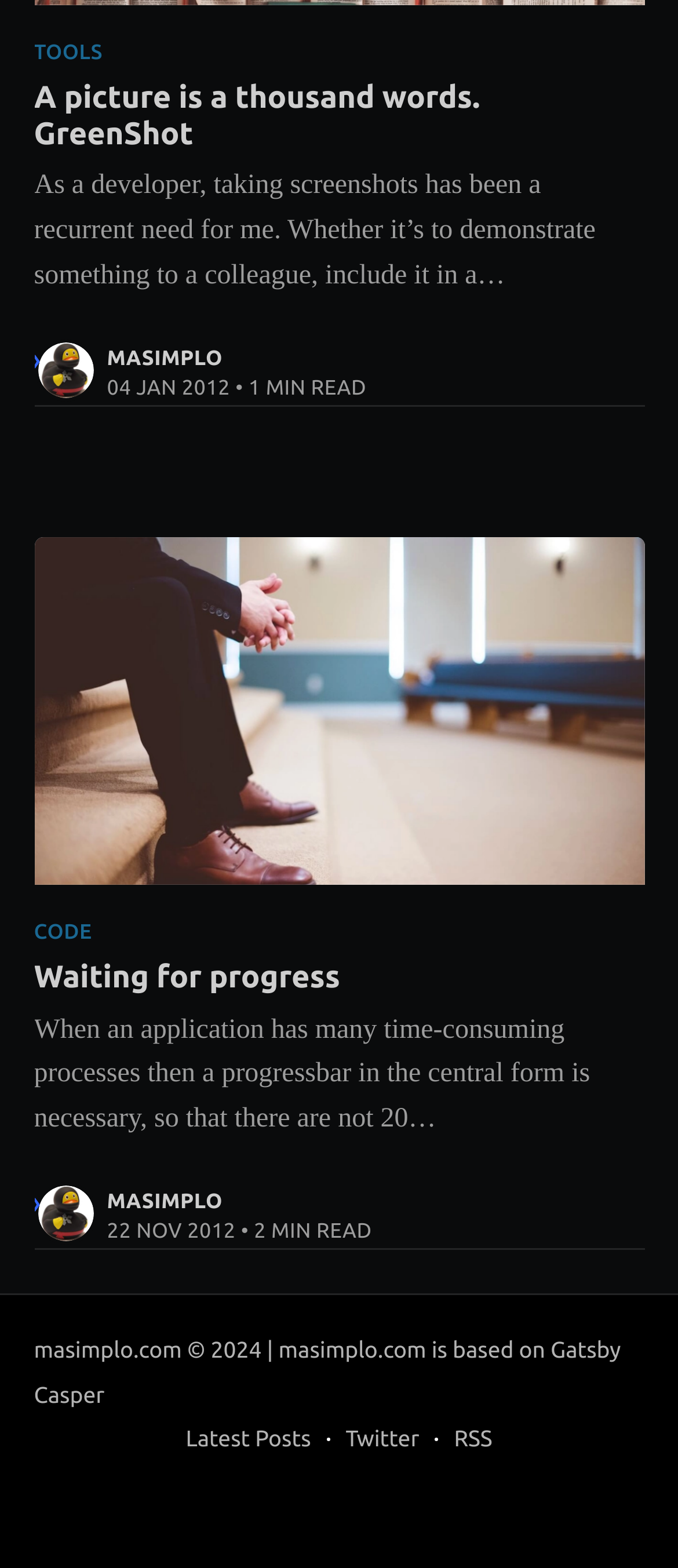Identify the bounding box coordinates for the element you need to click to achieve the following task: "Check the latest posts". Provide the bounding box coordinates as four float numbers between 0 and 1, in the form [left, top, right, bottom].

[0.274, 0.905, 0.459, 0.933]